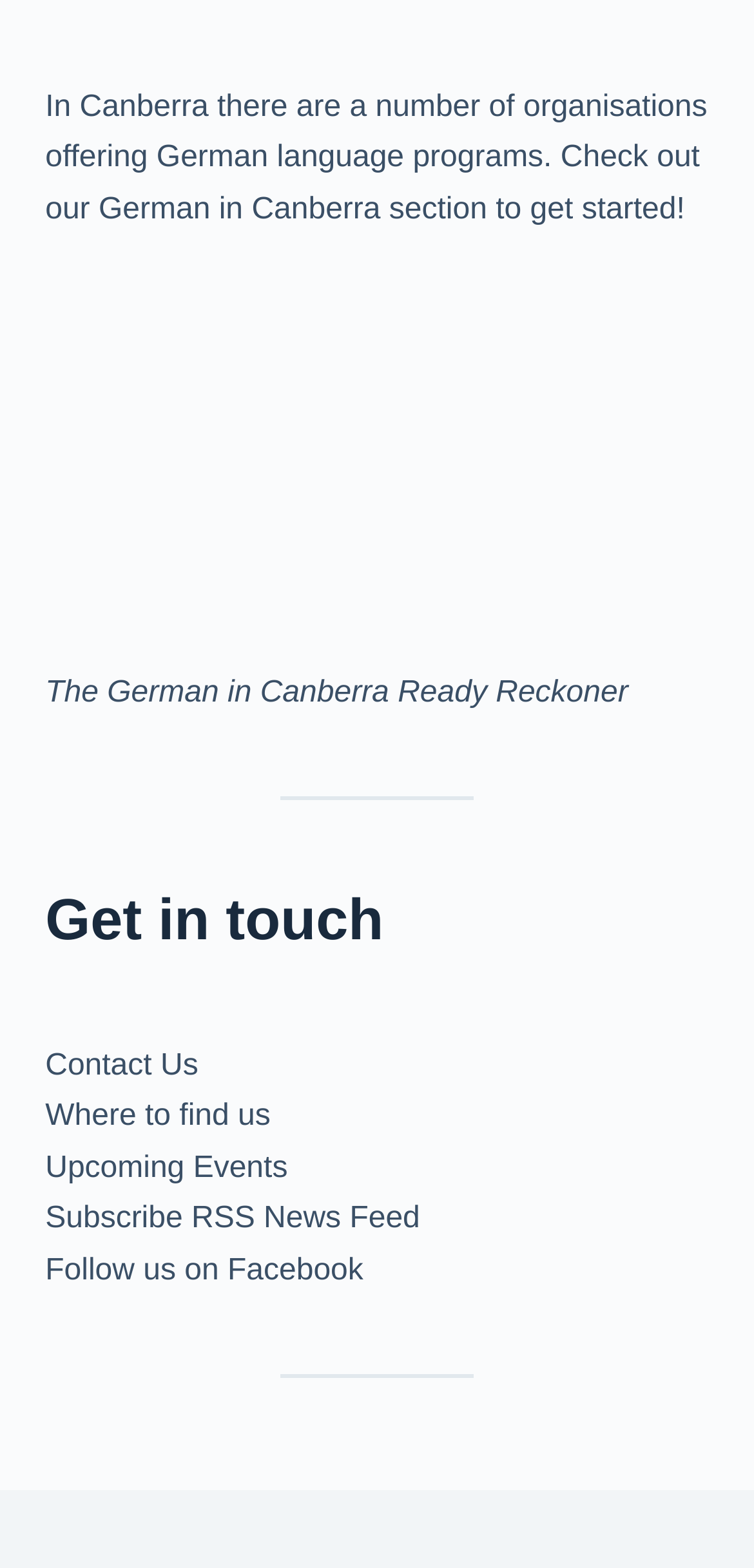Kindly provide the bounding box coordinates of the section you need to click on to fulfill the given instruction: "View the German in Canberra Ready Reckoner".

[0.06, 0.431, 0.833, 0.452]